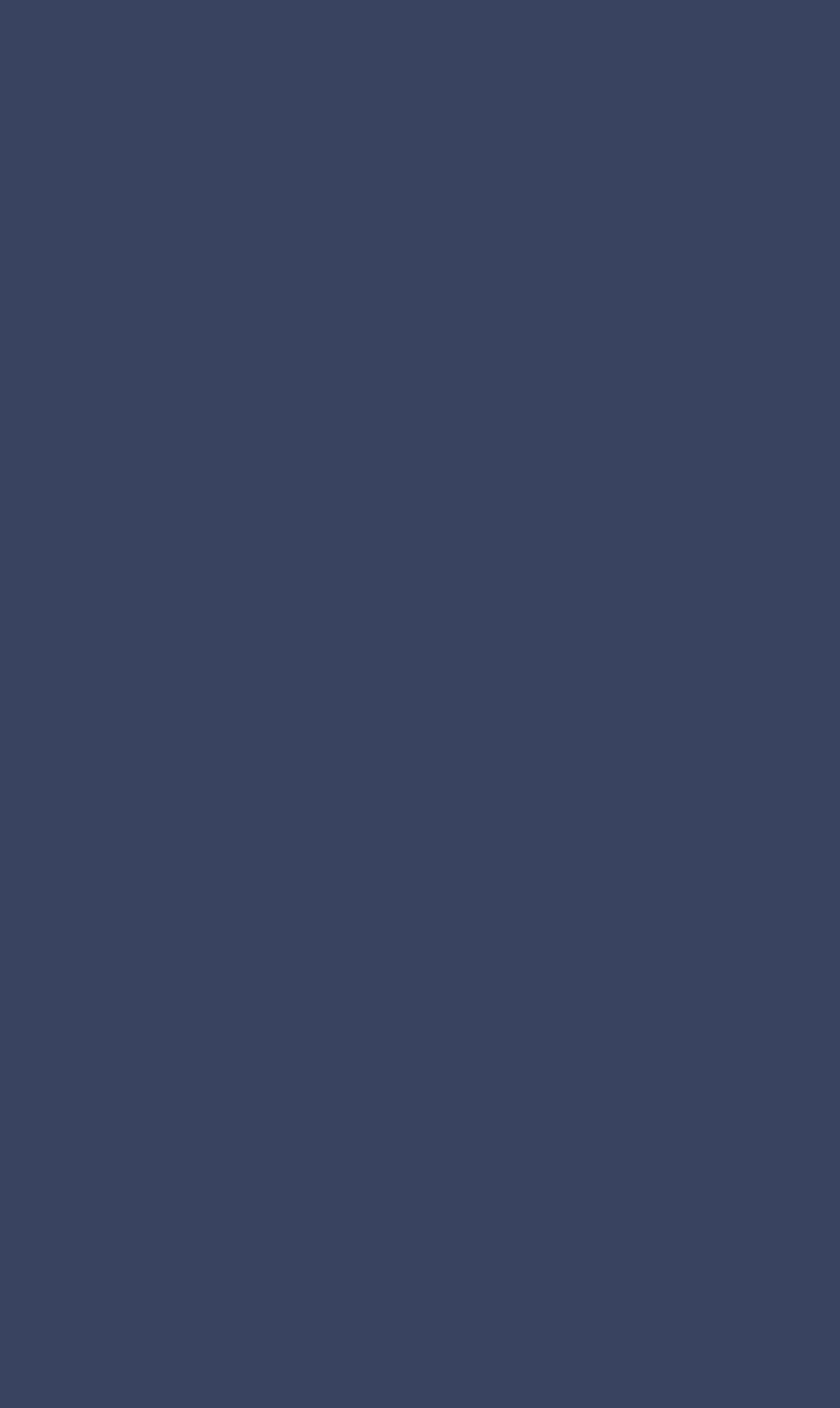Please mark the bounding box coordinates of the area that should be clicked to carry out the instruction: "Watch PWM on Youtube".

[0.05, 0.765, 0.194, 0.791]